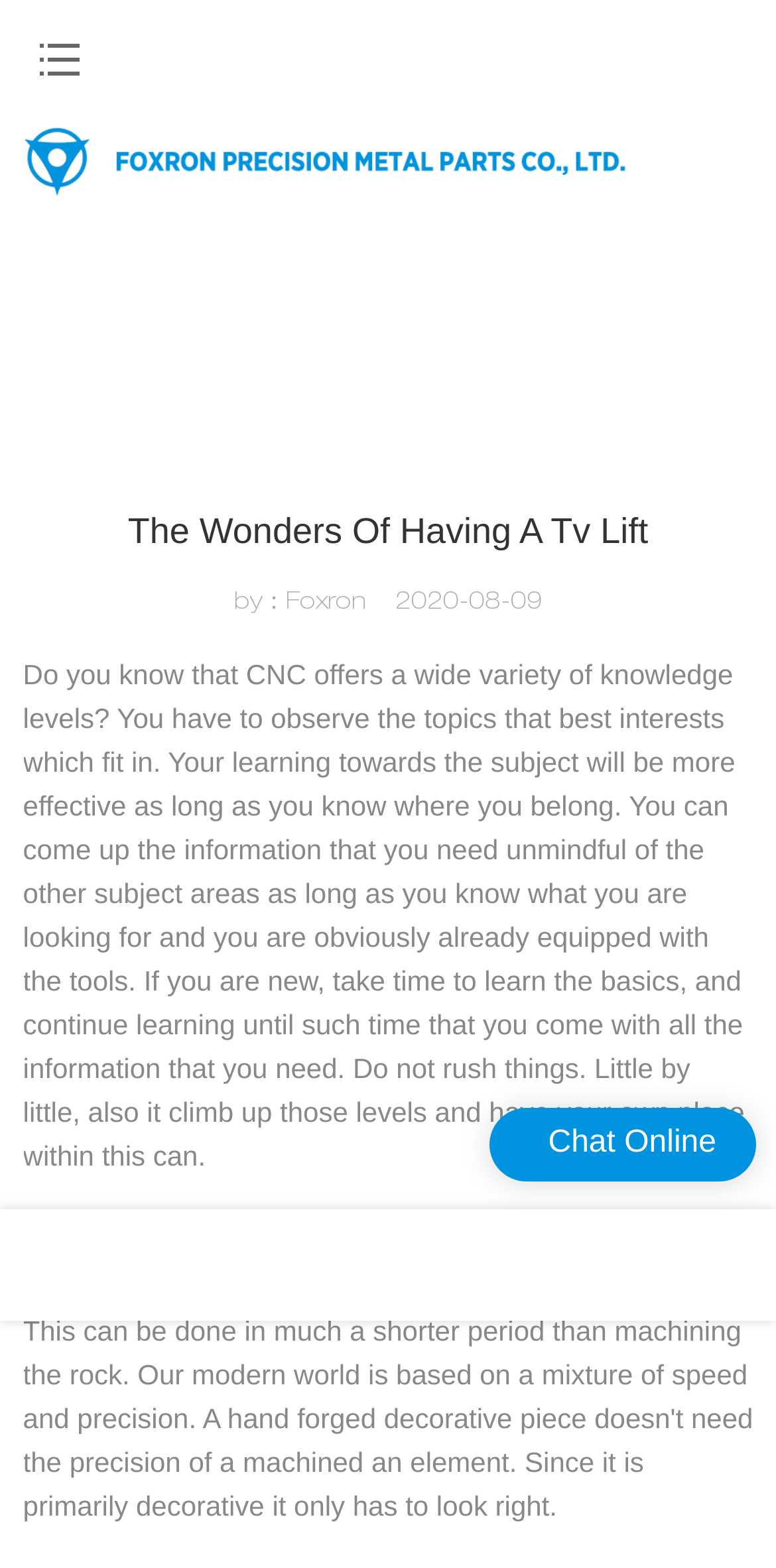Describe all significant elements and features of the webpage.

The webpage is about "The Wonders Of Having A Tv Lift" and appears to be a blog post or article. At the top, there is a loading indicator and a button, followed by a logo of "Foxron" which is an image with a link to the Foxron website. Next to the logo, there is a text link to Foxron. 

Below the logo, there is a heading with the title "The Wonders Of Having A Tv Lift" and a subheading "by：Foxron" with the date "2020-08-09" on the right side. 

The main content of the webpage is a long paragraph of text that discusses the importance of knowing one's knowledge level and learning effectively. The text is quite lengthy and takes up most of the page.

At the bottom of the page, there is a "Chat Online" button. Below that, there are three links arranged horizontally, but their contents are not specified.